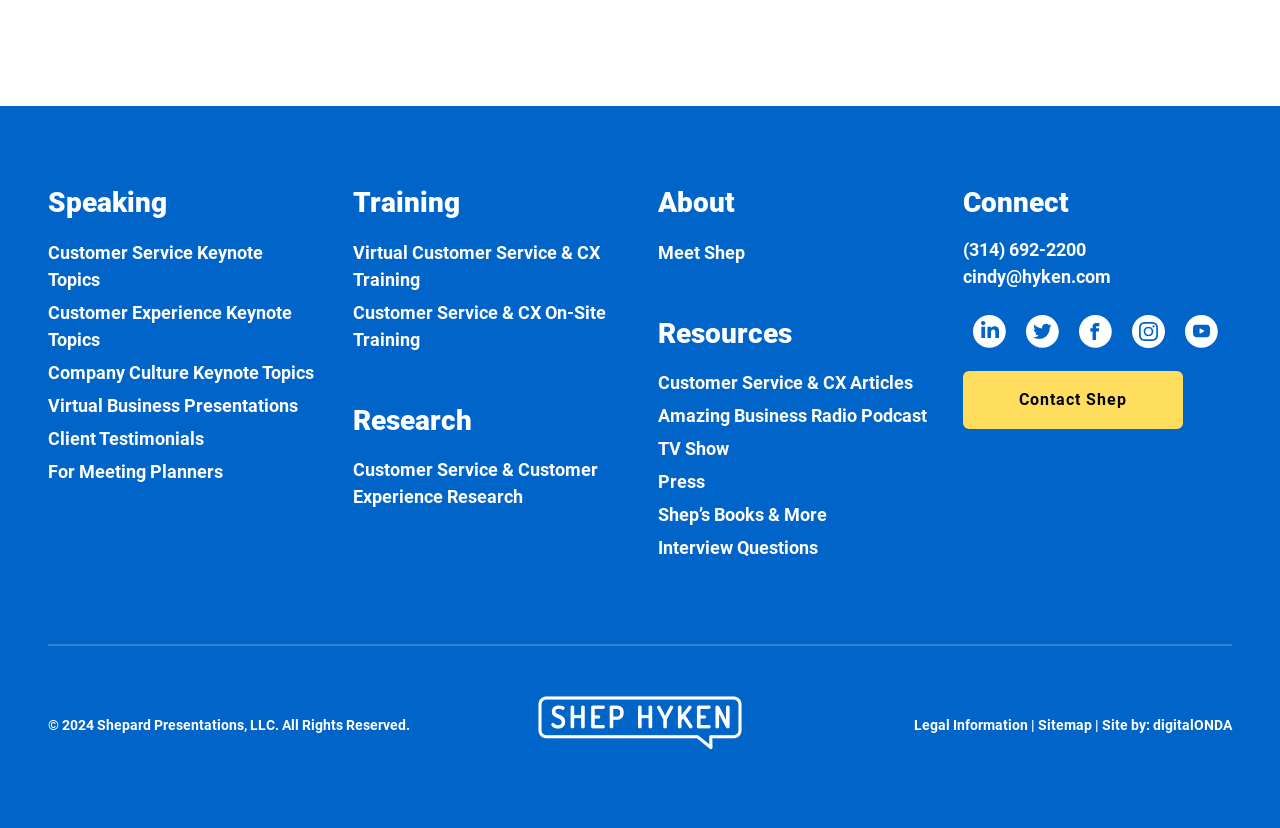Could you indicate the bounding box coordinates of the region to click in order to complete this instruction: "View customer service and CX articles".

[0.514, 0.442, 0.713, 0.482]